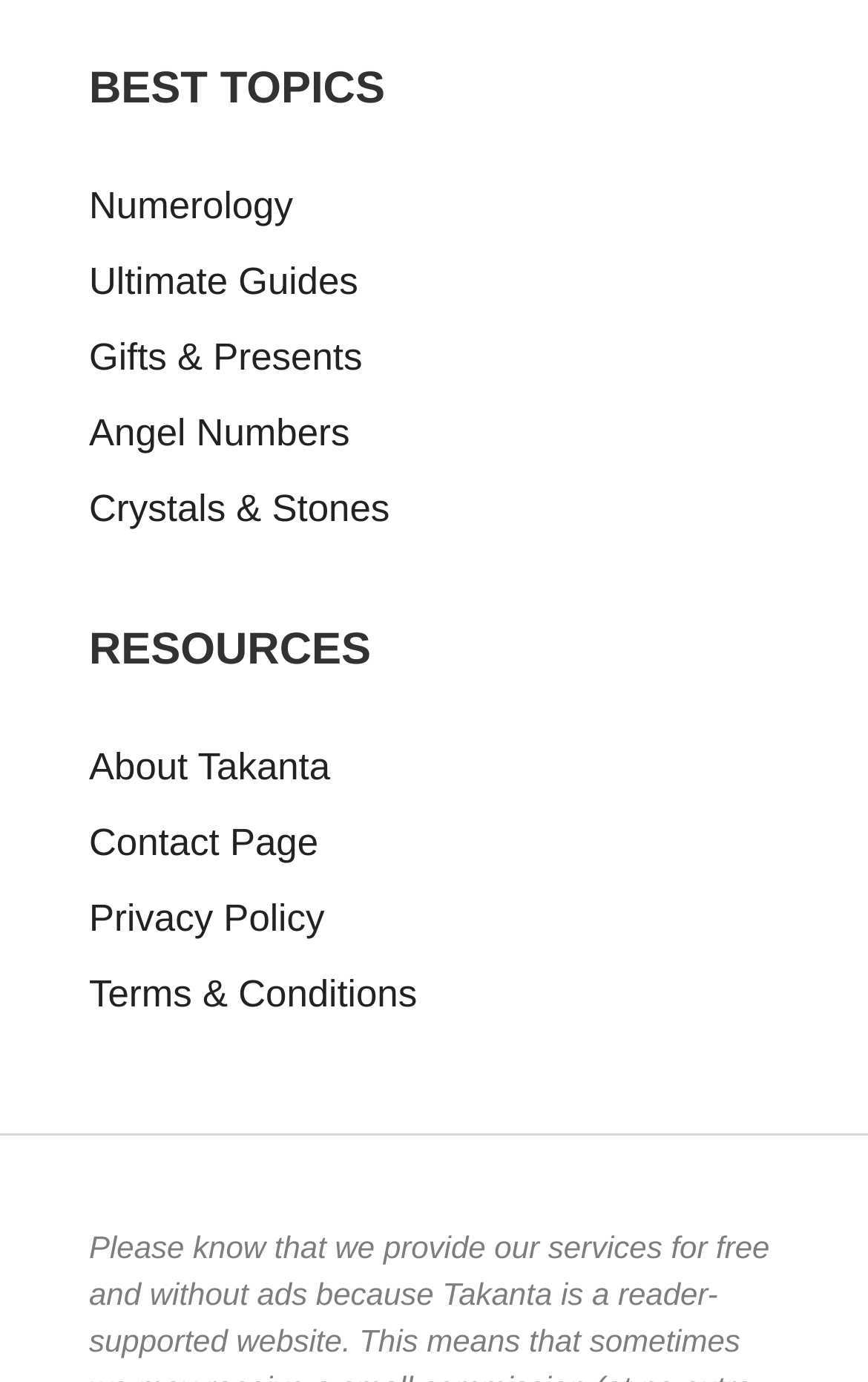Locate the UI element described by Numerology in the provided webpage screenshot. Return the bounding box coordinates in the format (top-left x, top-left y, bottom-right x, bottom-right y), ensuring all values are between 0 and 1.

[0.103, 0.134, 0.338, 0.165]